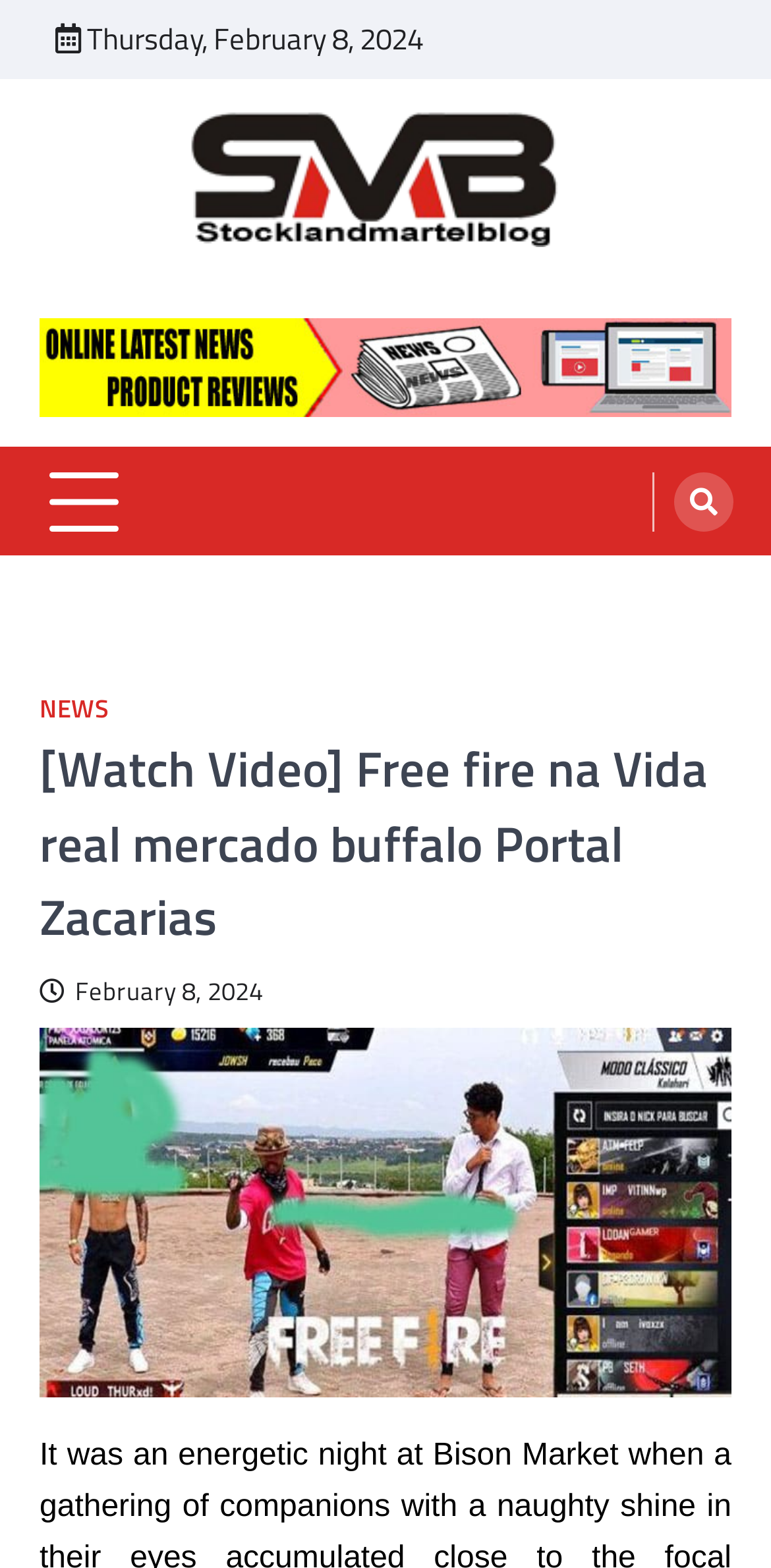Locate the bounding box for the described UI element: "title="Search"". Ensure the coordinates are four float numbers between 0 and 1, formatted as [left, top, right, bottom].

[0.874, 0.301, 0.951, 0.339]